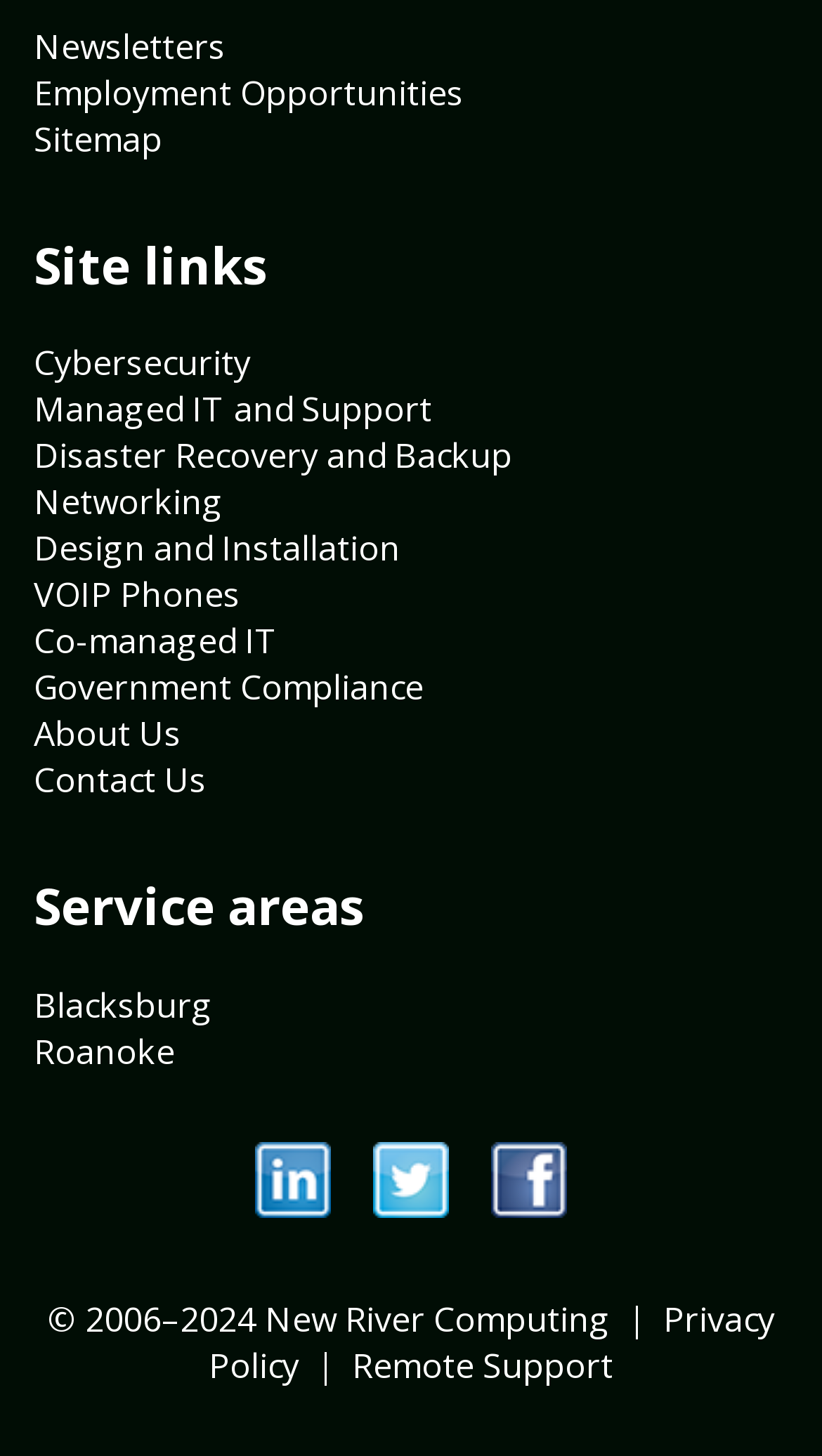Give a one-word or one-phrase response to the question: 
What is the year range in the copyright notice?

2006-2024